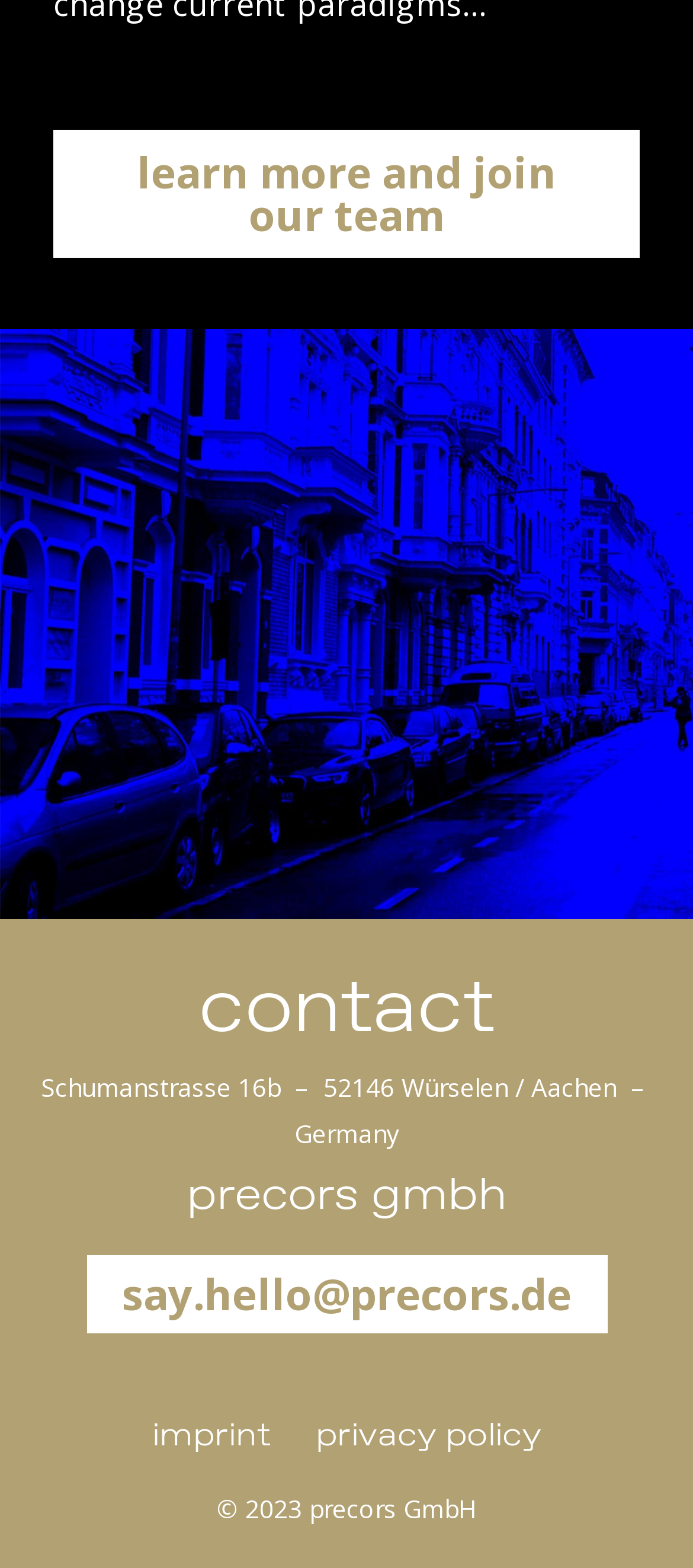Using the format (top-left x, top-left y, bottom-right x, bottom-right y), provide the bounding box coordinates for the described UI element. All values should be floating point numbers between 0 and 1: imprint

[0.219, 0.903, 0.391, 0.93]